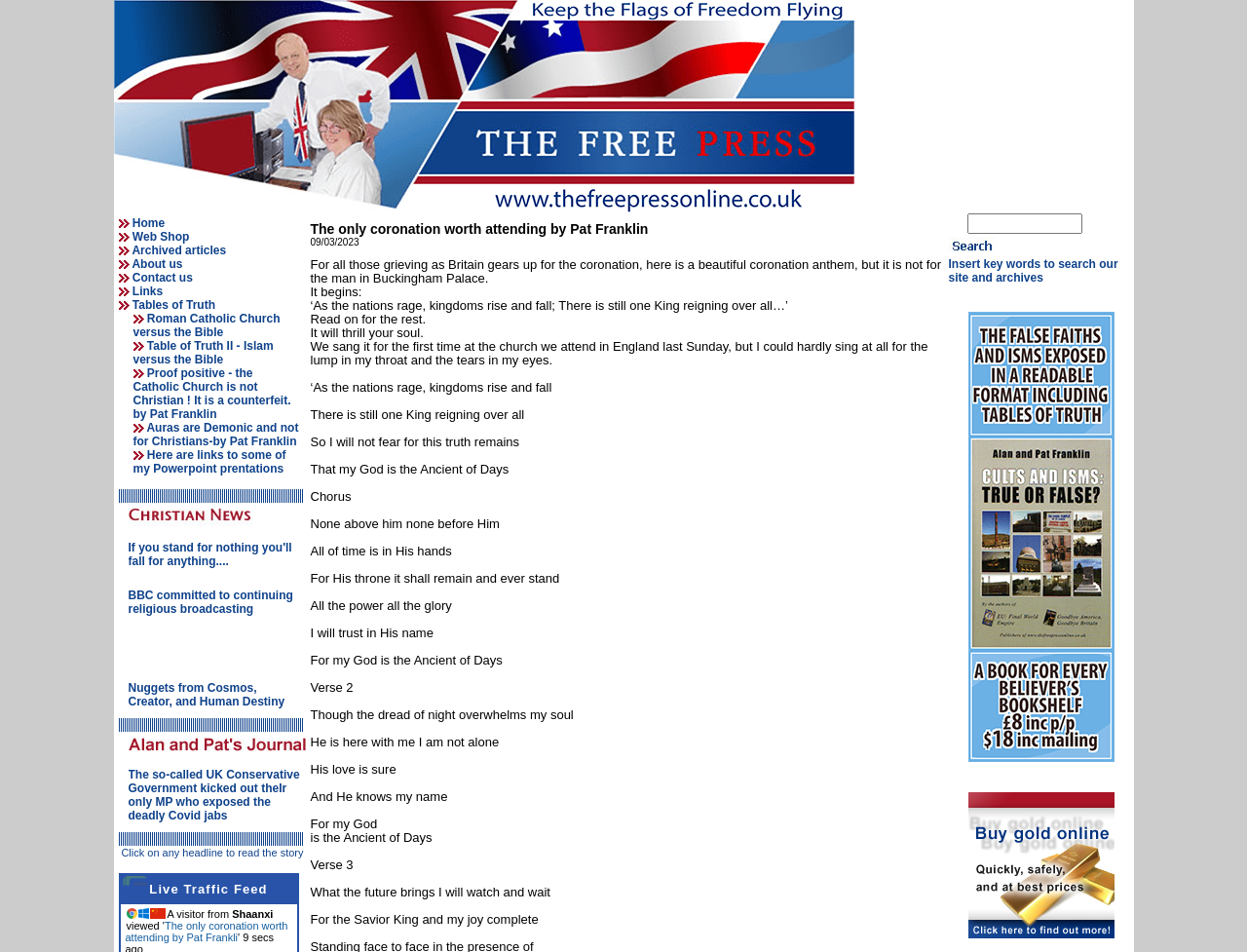Determine the bounding box coordinates of the region to click in order to accomplish the following instruction: "Visit the Plant & Microbial Biology Newsletter website". Provide the coordinates as four float numbers between 0 and 1, specifically [left, top, right, bottom].

None